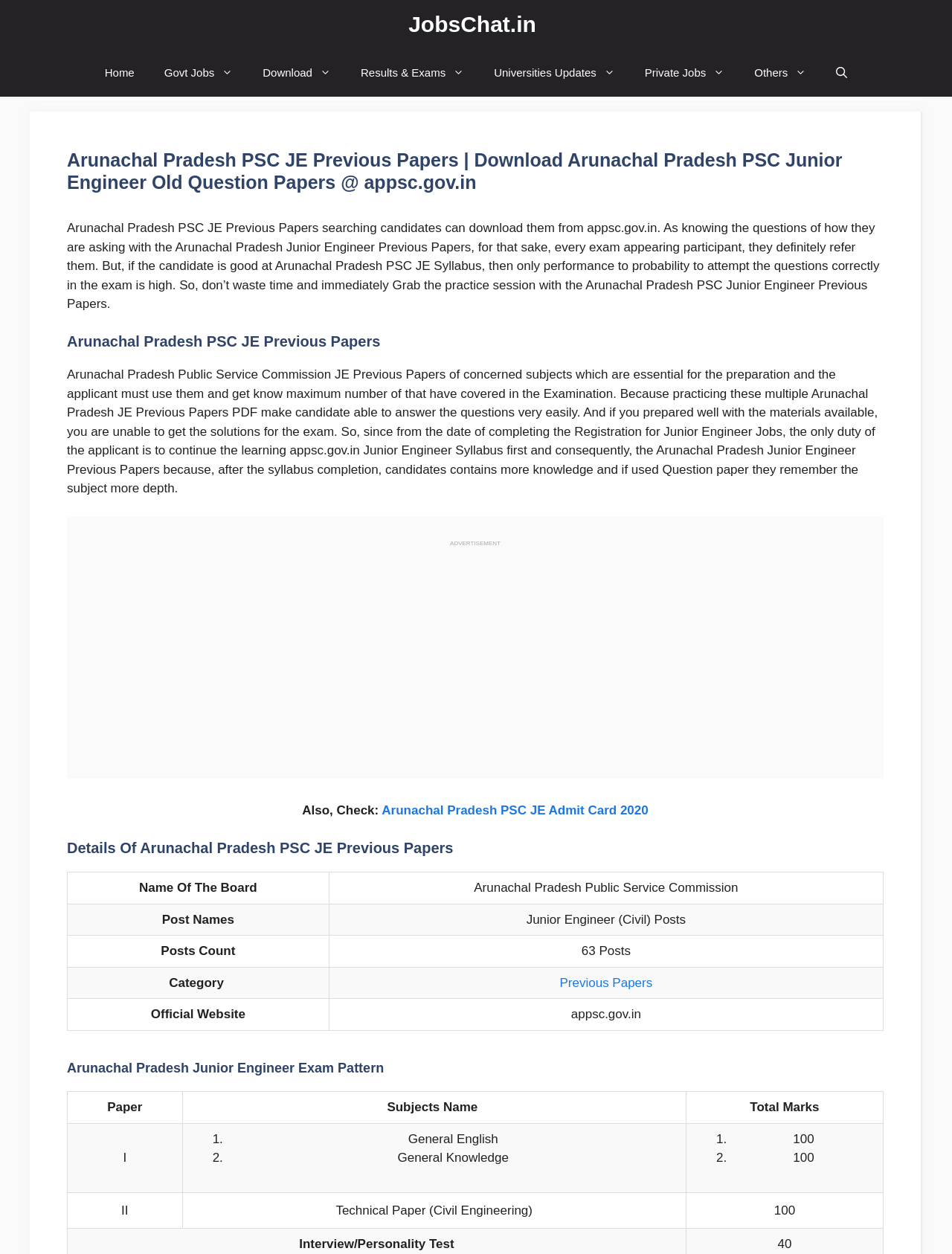Respond to the question below with a single word or phrase: What is the purpose of Arunachal Pradesh PSC JE Previous Papers?

For exam preparation